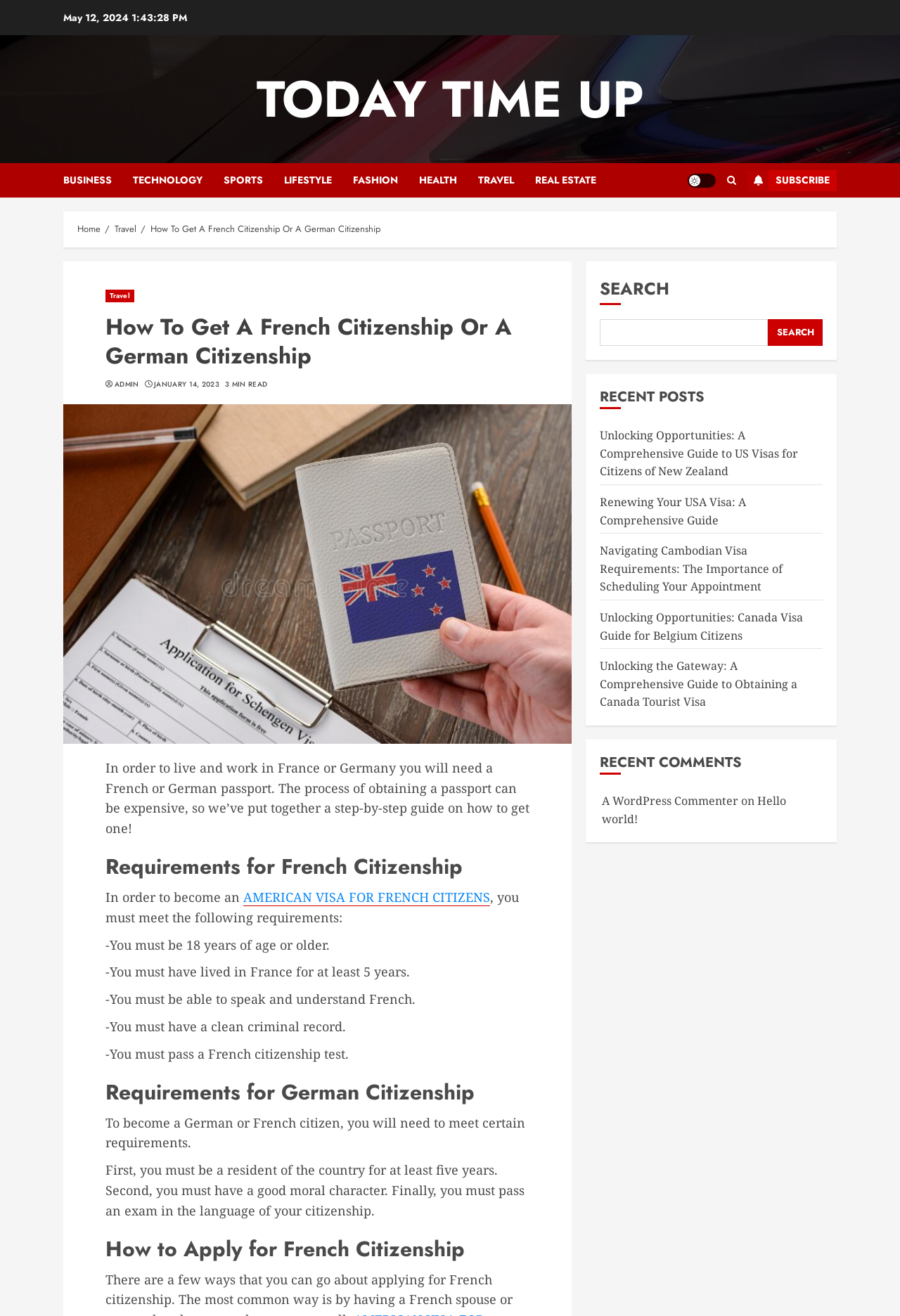Find the bounding box coordinates of the clickable area that will achieve the following instruction: "Click on the 'ADMIN' link".

[0.127, 0.288, 0.154, 0.296]